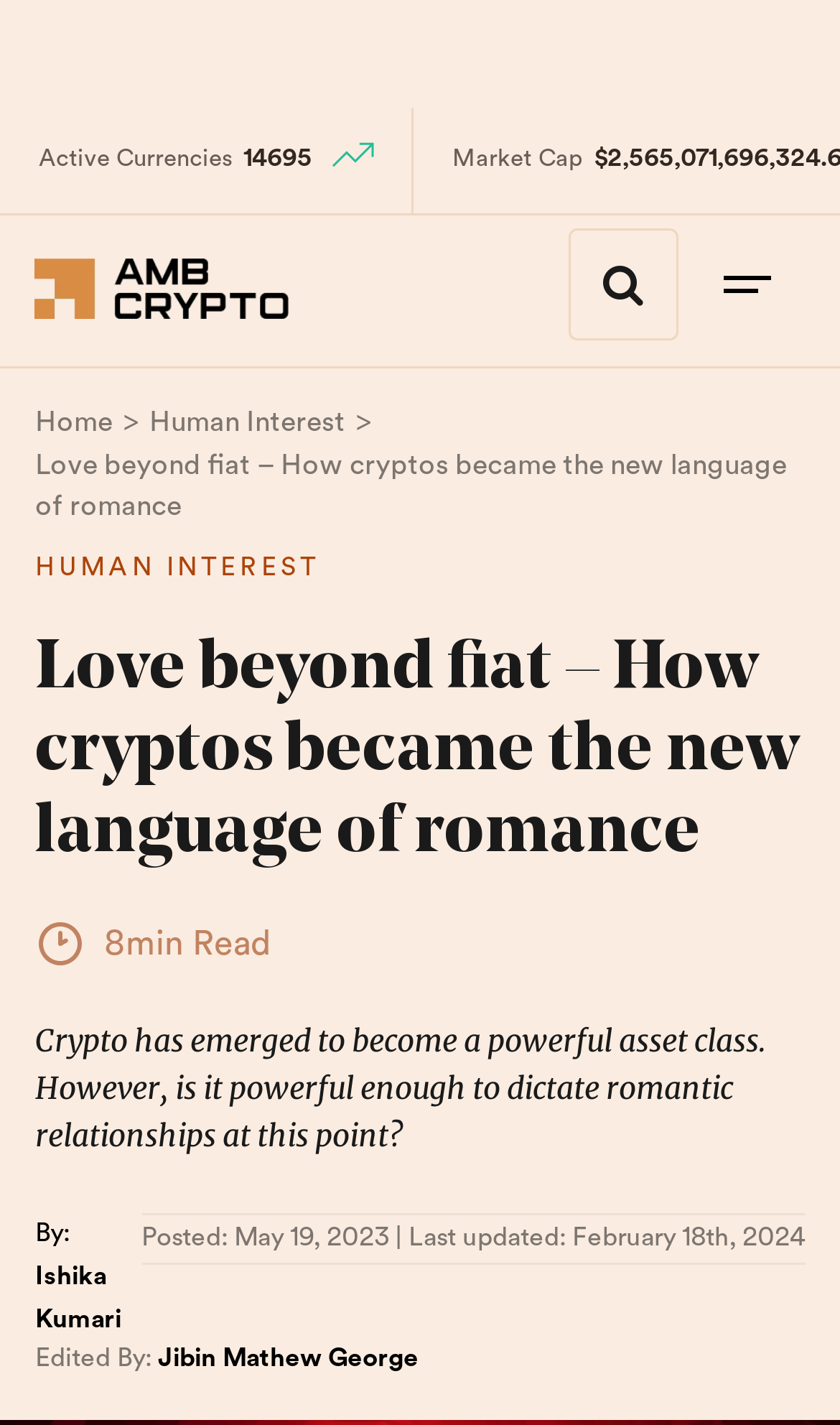When was the article last updated?
Give a detailed response to the question by analyzing the screenshot.

I found the answer by looking at the static text element with the content '| Last updated:' and its adjacent static text element with the content 'February 18th, 2024'.